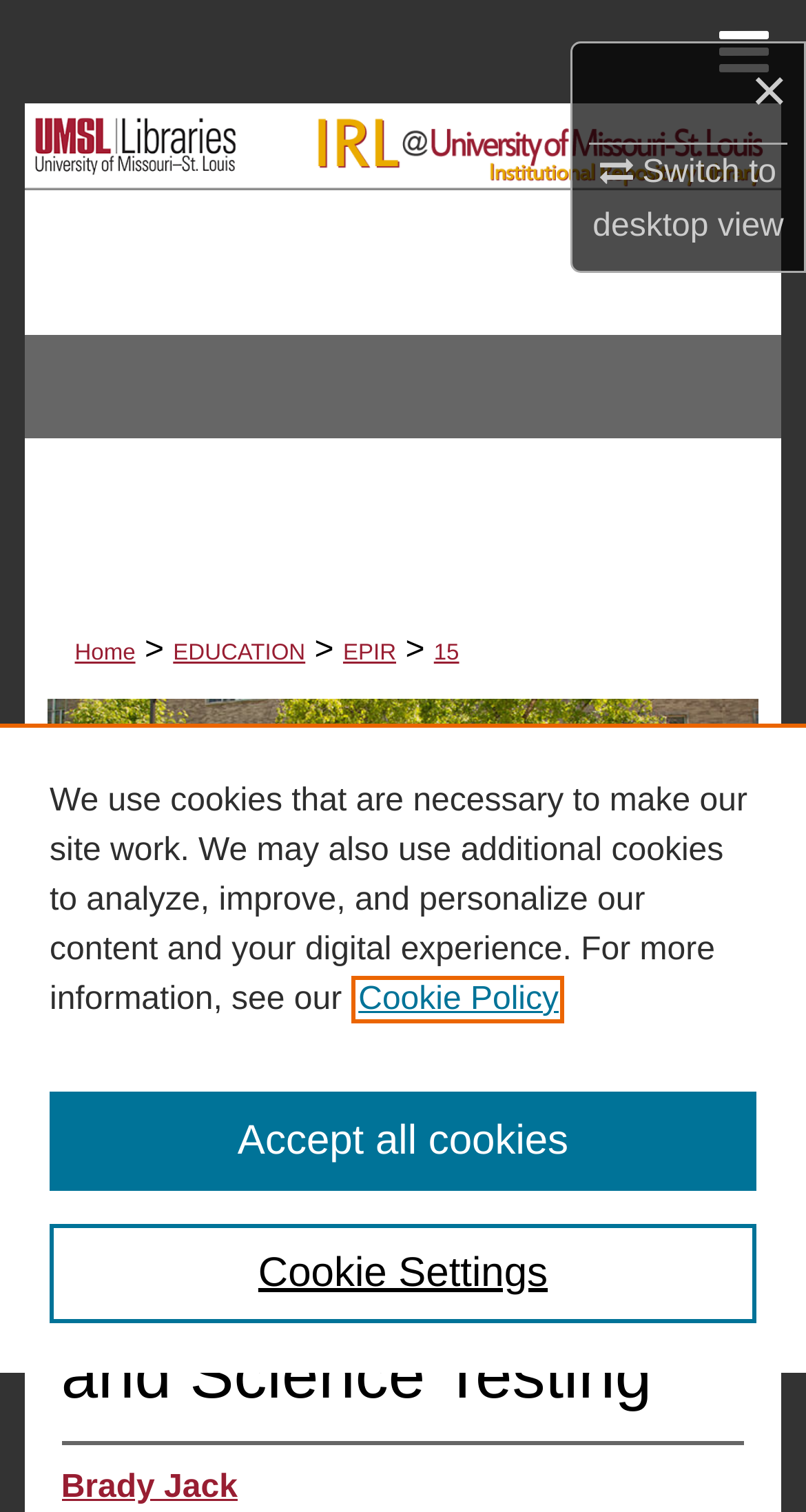Answer the question with a single word or phrase: 
What is the purpose of the cookie banner?

To inform about cookie usage